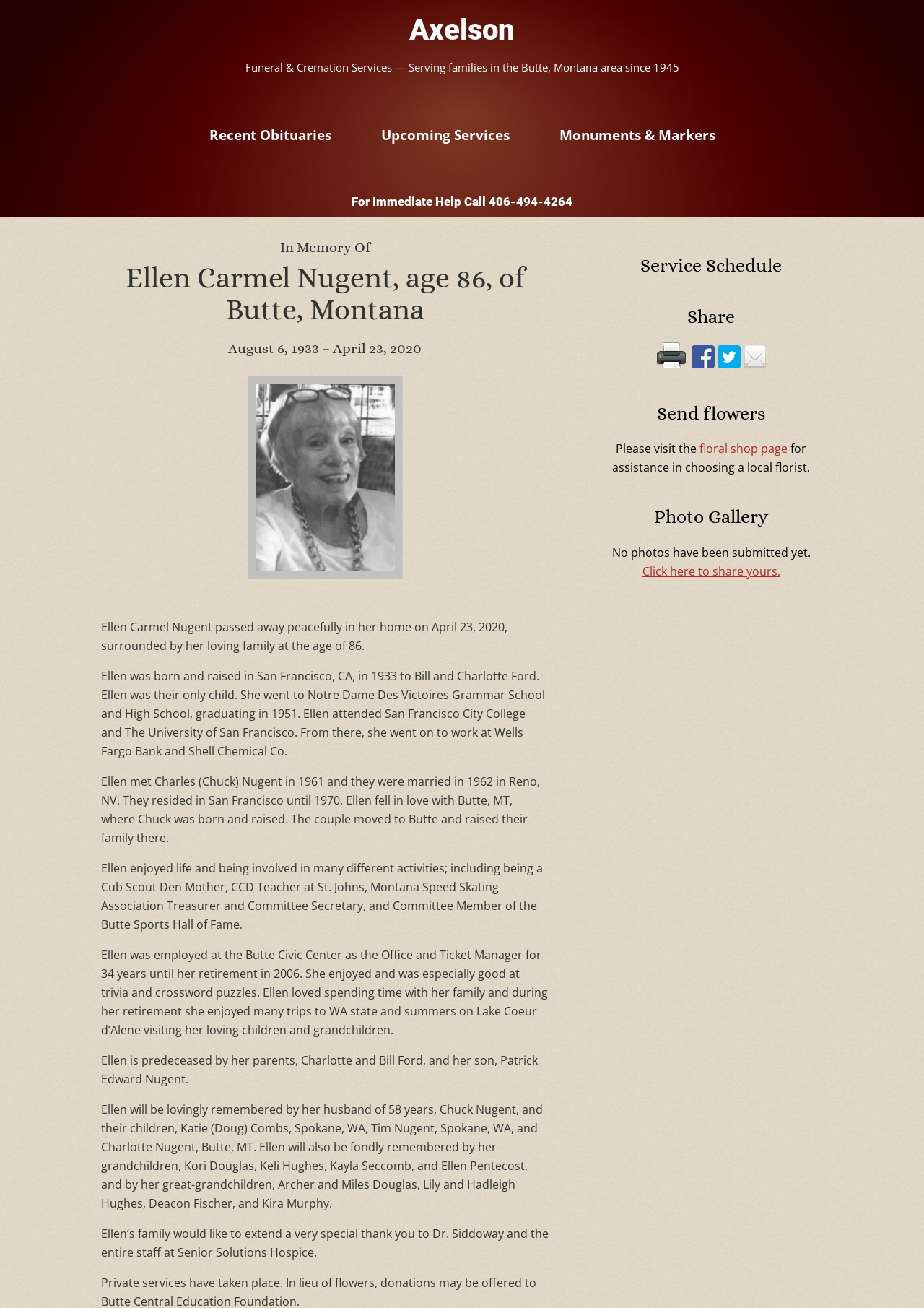Pinpoint the bounding box coordinates of the element that must be clicked to accomplish the following instruction: "Get an instant quote". The coordinates should be in the format of four float numbers between 0 and 1, i.e., [left, top, right, bottom].

None